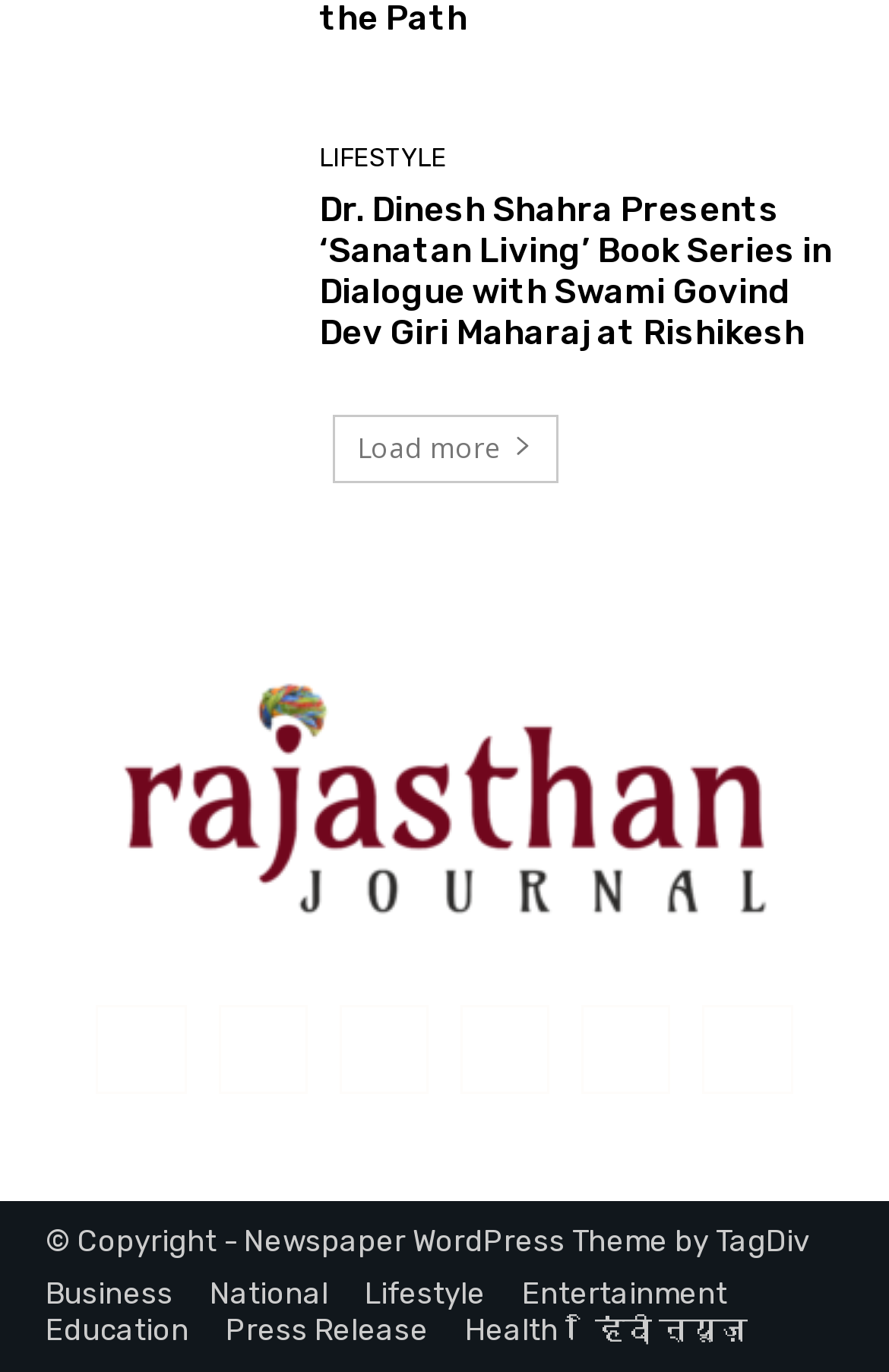Specify the bounding box coordinates of the area to click in order to follow the given instruction: "Load more articles."

[0.373, 0.302, 0.627, 0.351]